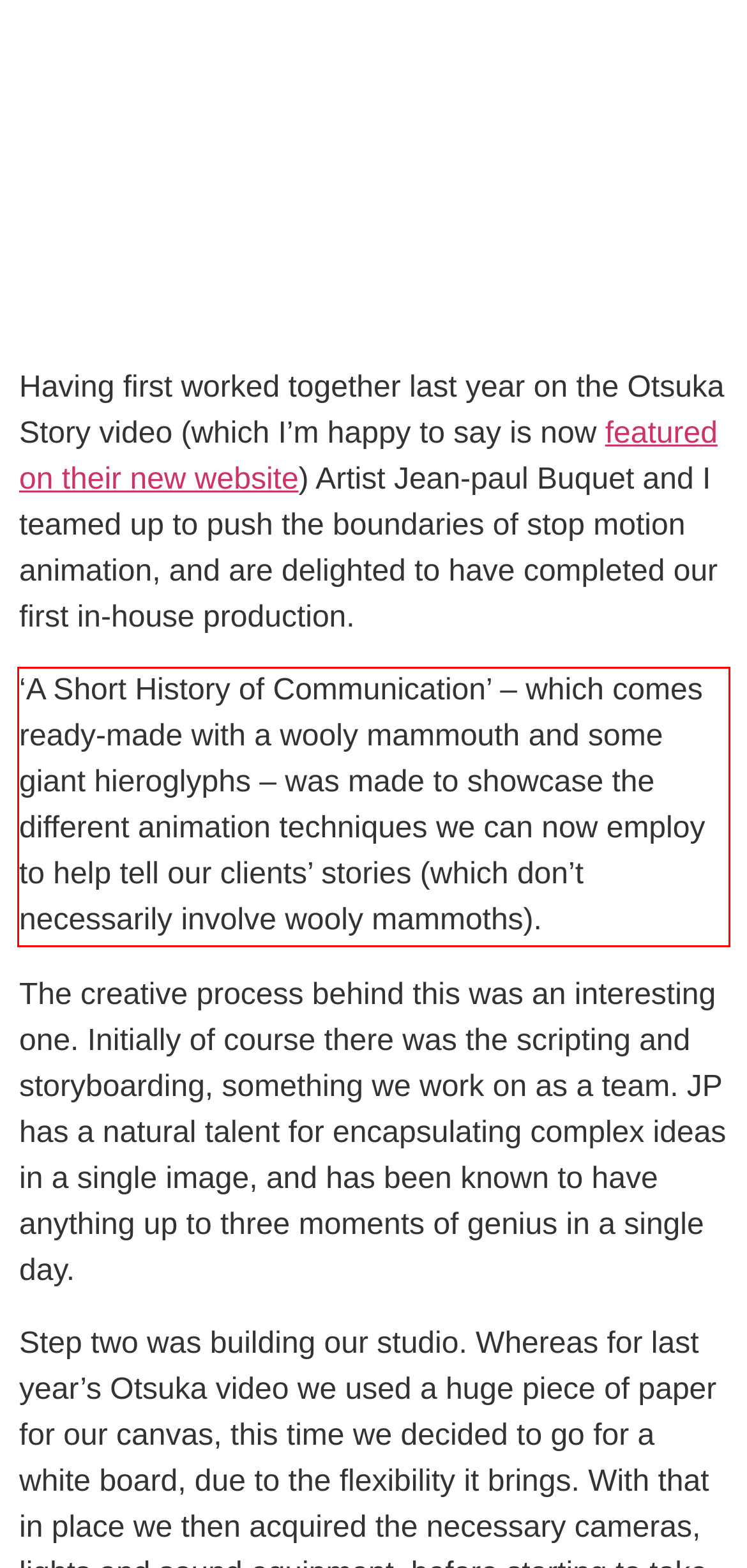In the given screenshot, locate the red bounding box and extract the text content from within it.

‘A Short History of Communication’ – which comes ready-made with a wooly mammouth and some giant hieroglyphs – was made to showcase the different animation techniques we can now employ to help tell our clients’ stories (which don’t necessarily involve wooly mammoths).